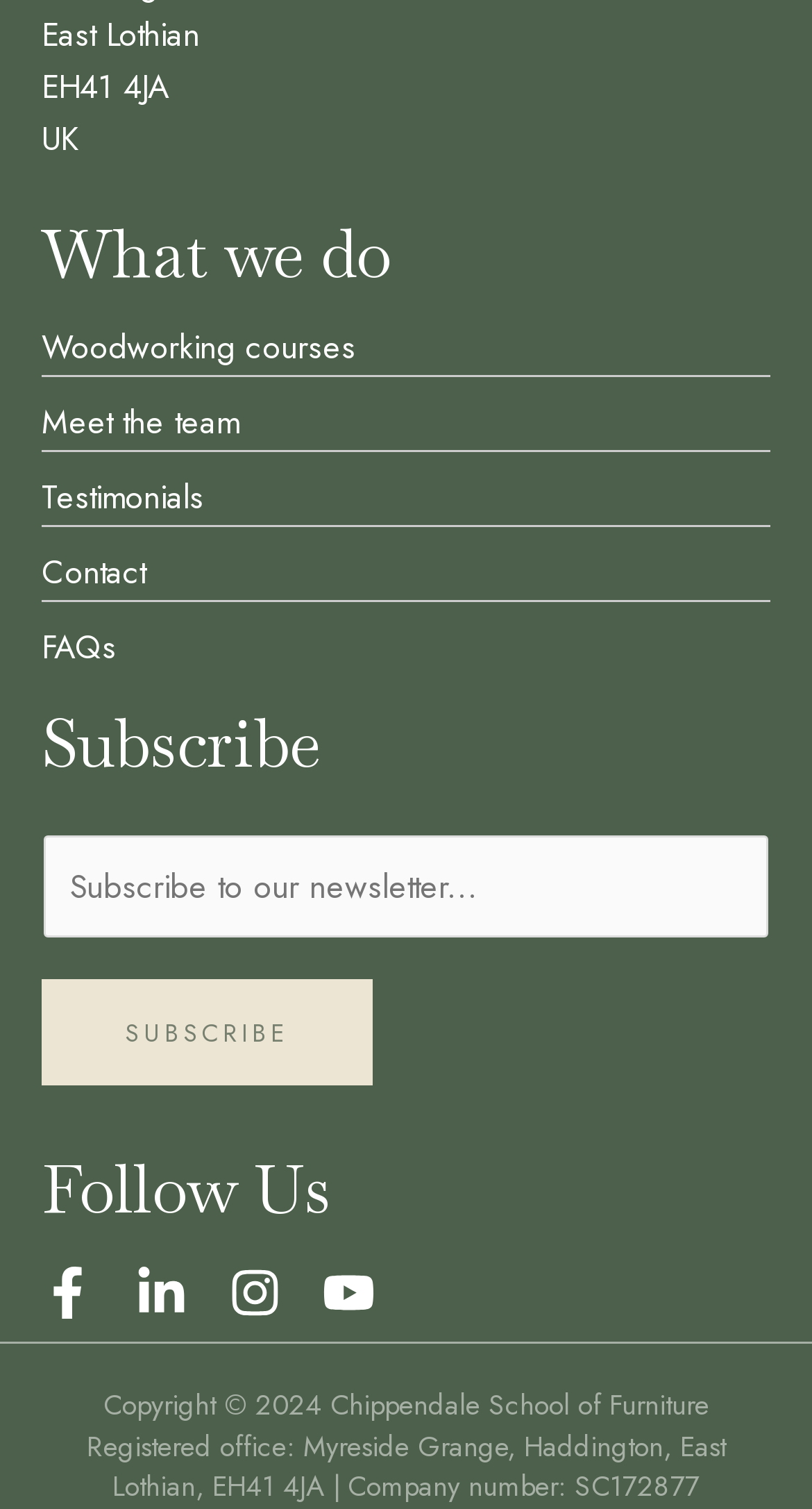Determine the bounding box coordinates for the UI element matching this description: "Meet the team".

[0.051, 0.264, 0.295, 0.296]